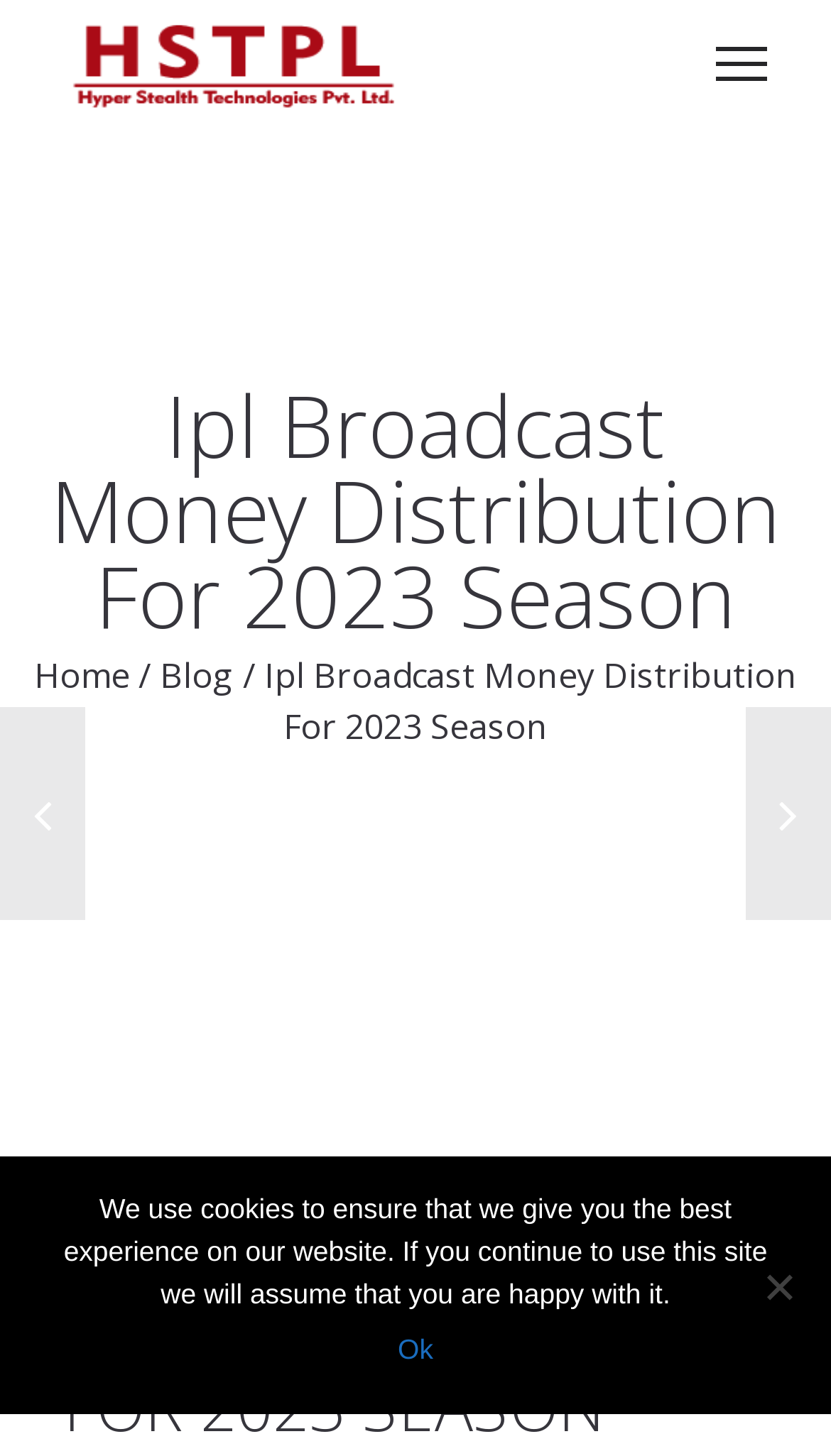Please look at the image and answer the question with a detailed explanation: What is the name of the company?

The company name can be found in the top-left corner of the webpage, where it is written as 'Hyper Stealth Technologies Pvt. Ltd.' in a link element.